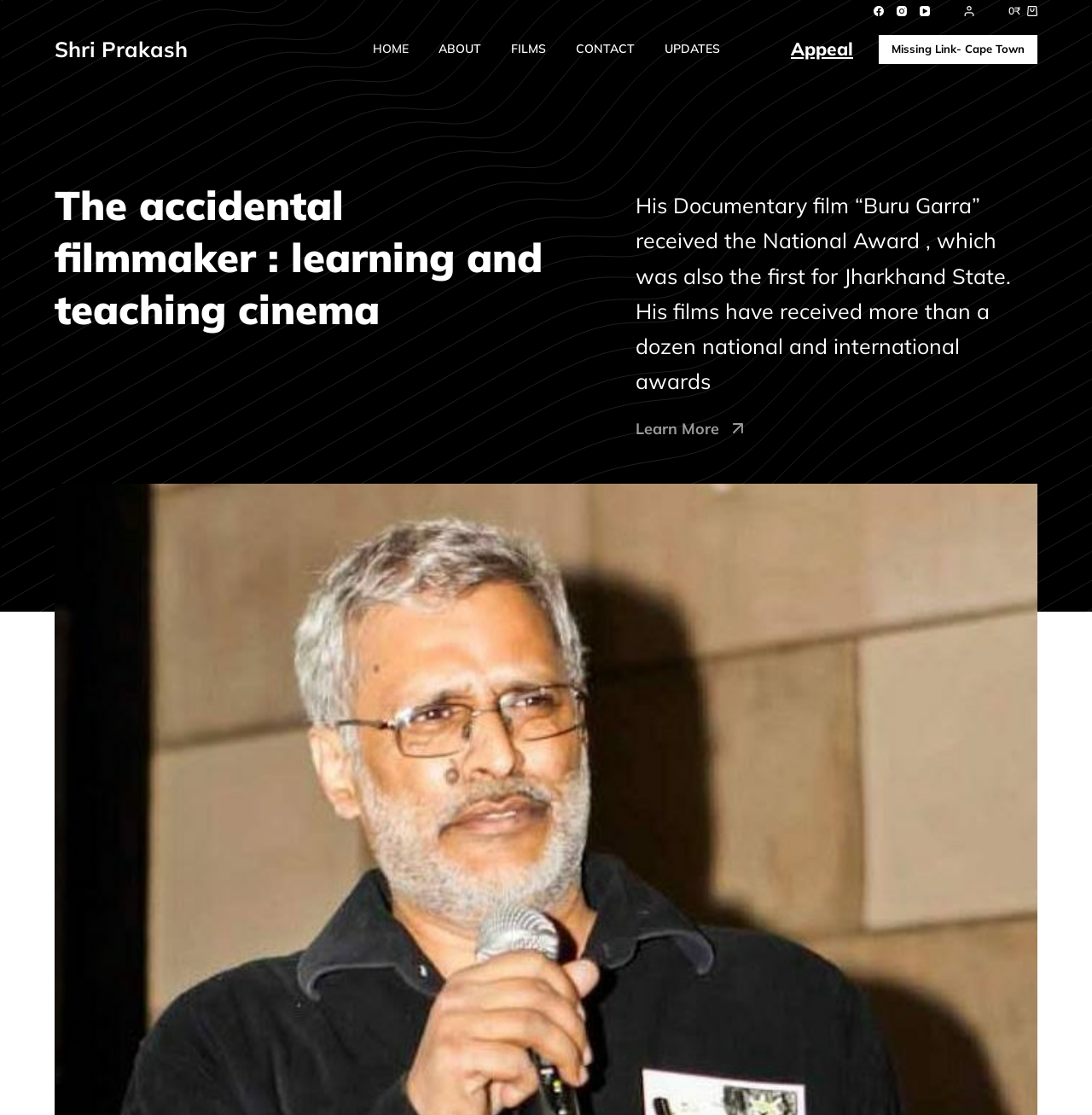What is the name of the film mentioned below the header?
Look at the screenshot and respond with one word or a short phrase.

Missing Link- Cape Town